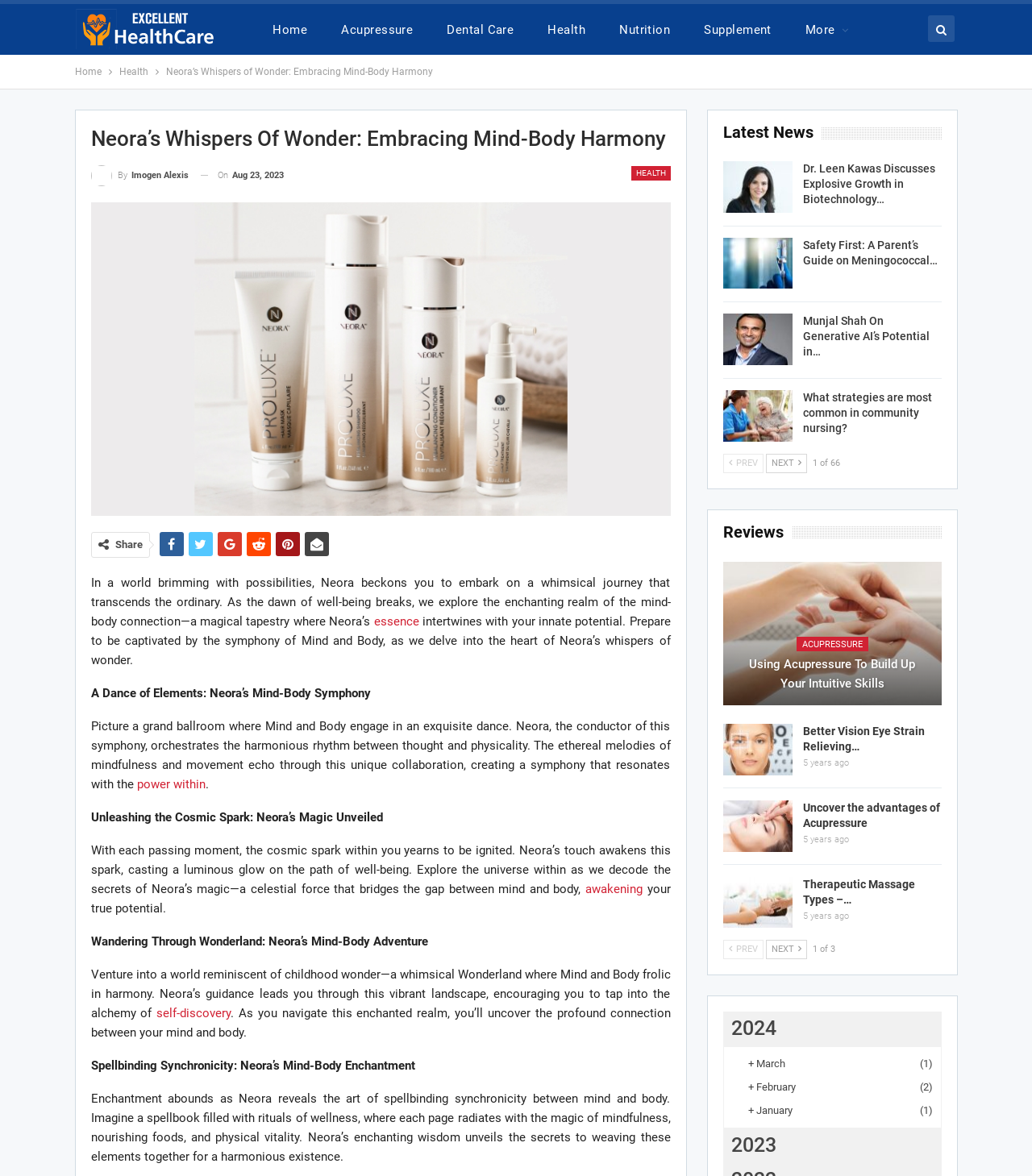Provide a short answer to the following question with just one word or phrase: How many pages of articles are there?

66